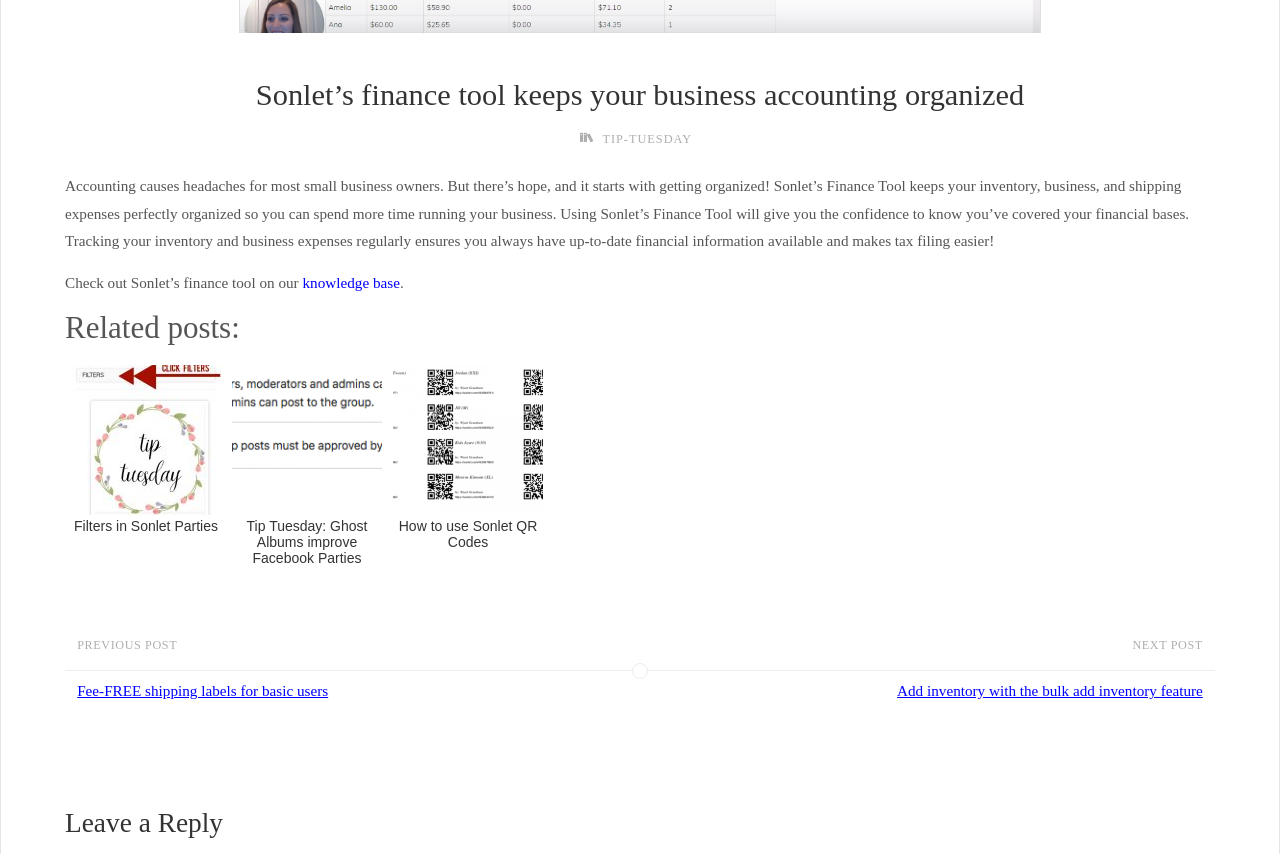Identify the bounding box coordinates for the UI element described as: "tip-tuesday".

[0.469, 0.155, 0.541, 0.171]